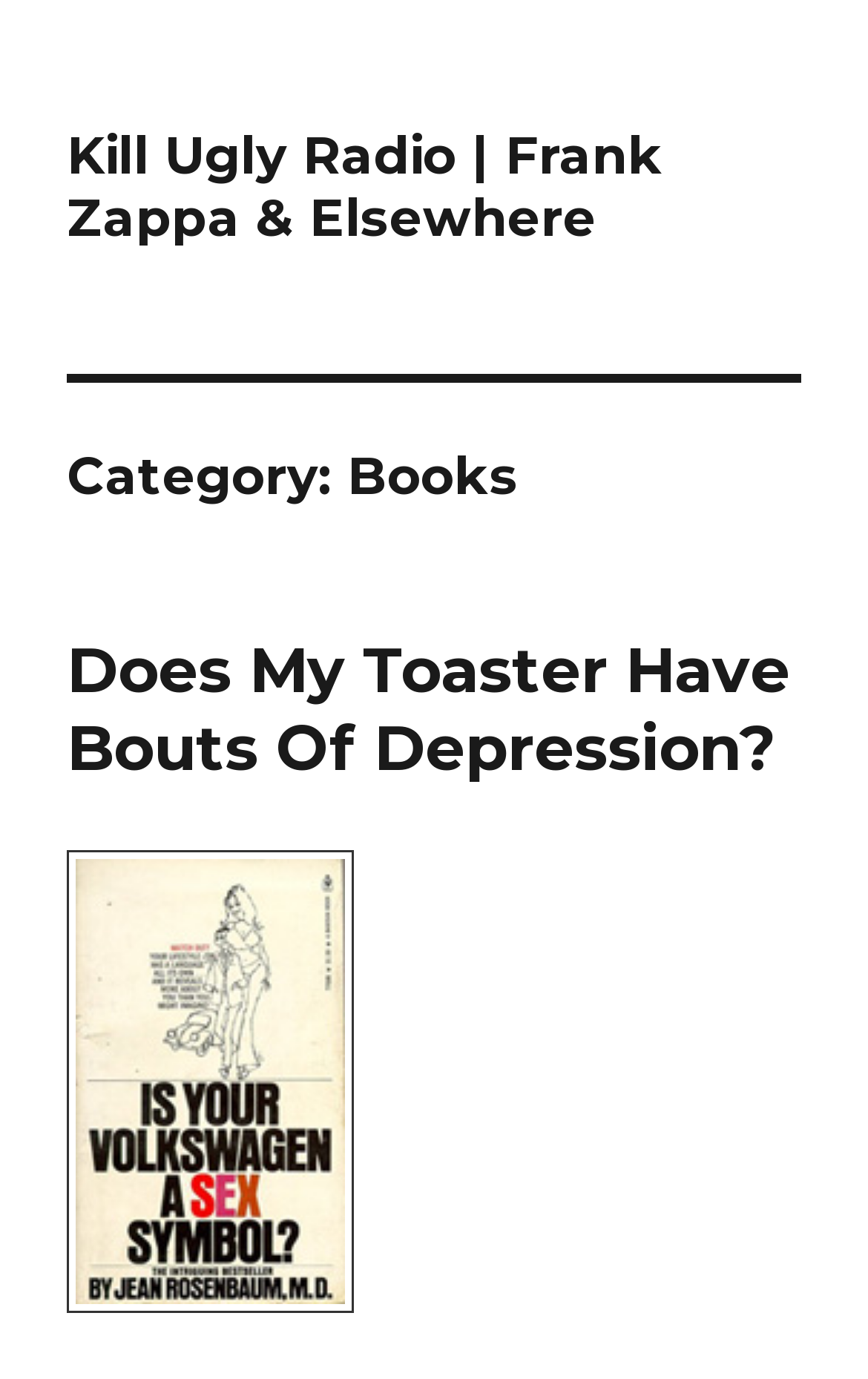How many links are there on the current page?
Based on the image content, provide your answer in one word or a short phrase.

2